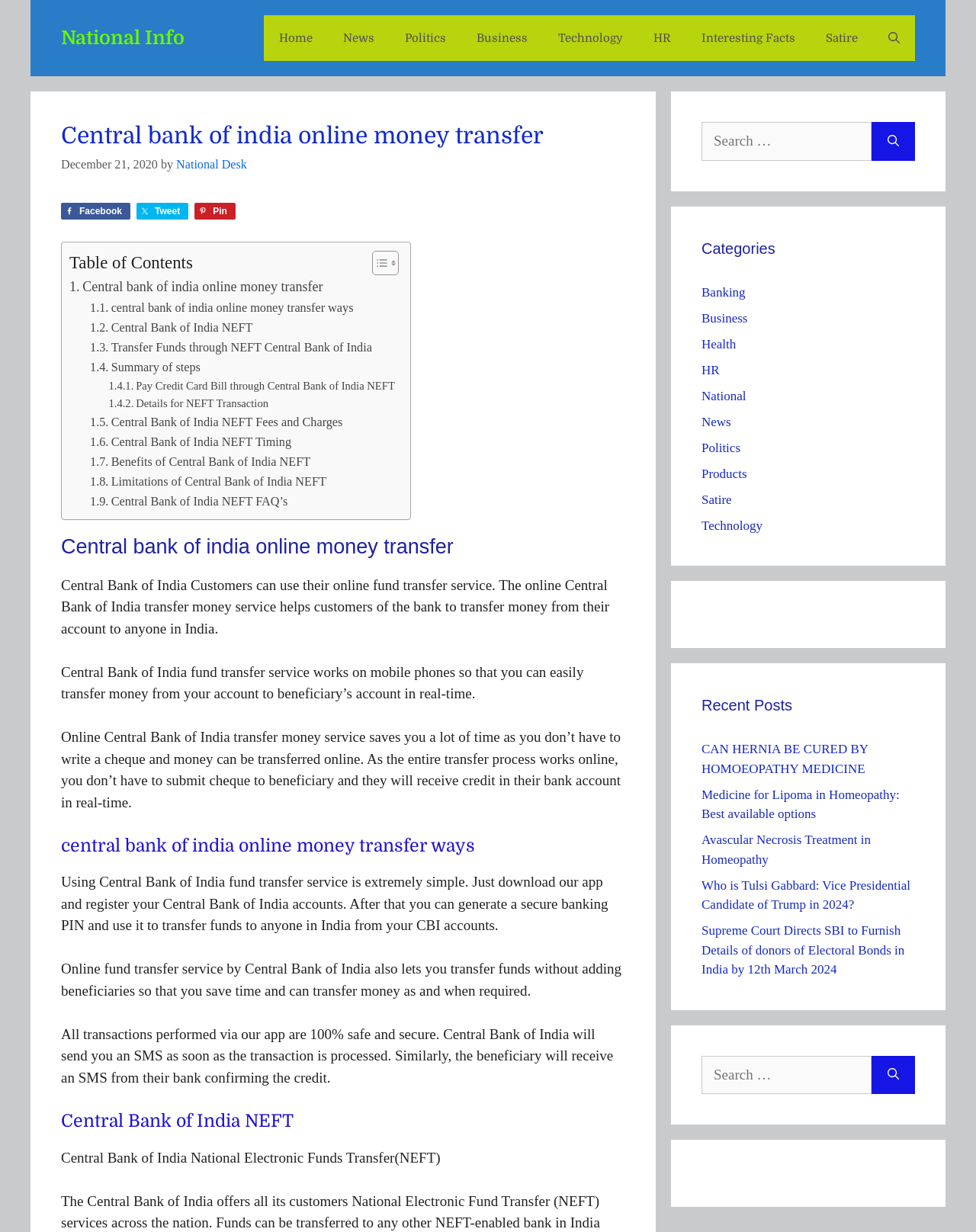Write a detailed summary of the webpage.

The webpage is about online money transfer services provided by the Central Bank of India. At the top, there is a banner with a link to "National Info" and a primary navigation menu with links to various sections such as "Home", "News", "Politics", "Business", and more. Below the navigation menu, there is a header section with a heading "Central bank of india online money transfer" and a time stamp "December 21, 2020". 

To the right of the header section, there are social media links to Facebook, Twitter, and Pinterest. Below the header section, there is a table of contents with links to various sections of the webpage, including "Central bank of india online money transfer", "Central bank of india online money transfer ways", "Central Bank of India NEFT", and more.

The main content of the webpage is divided into three sections. The first section explains the online fund transfer service provided by the Central Bank of India, highlighting its convenience and security features. The second section discusses the ways to transfer money online using the bank's service, including the ability to transfer funds without adding beneficiaries. The third section provides information about the National Electronic Funds Transfer (NEFT) service offered by the bank.

On the right side of the webpage, there are three complementary sections. The first section has a search box and a search button. The second section displays a list of categories, including "Banking", "Business", "Health", and more. The third section shows a list of recent posts, including news articles and blog posts on various topics.